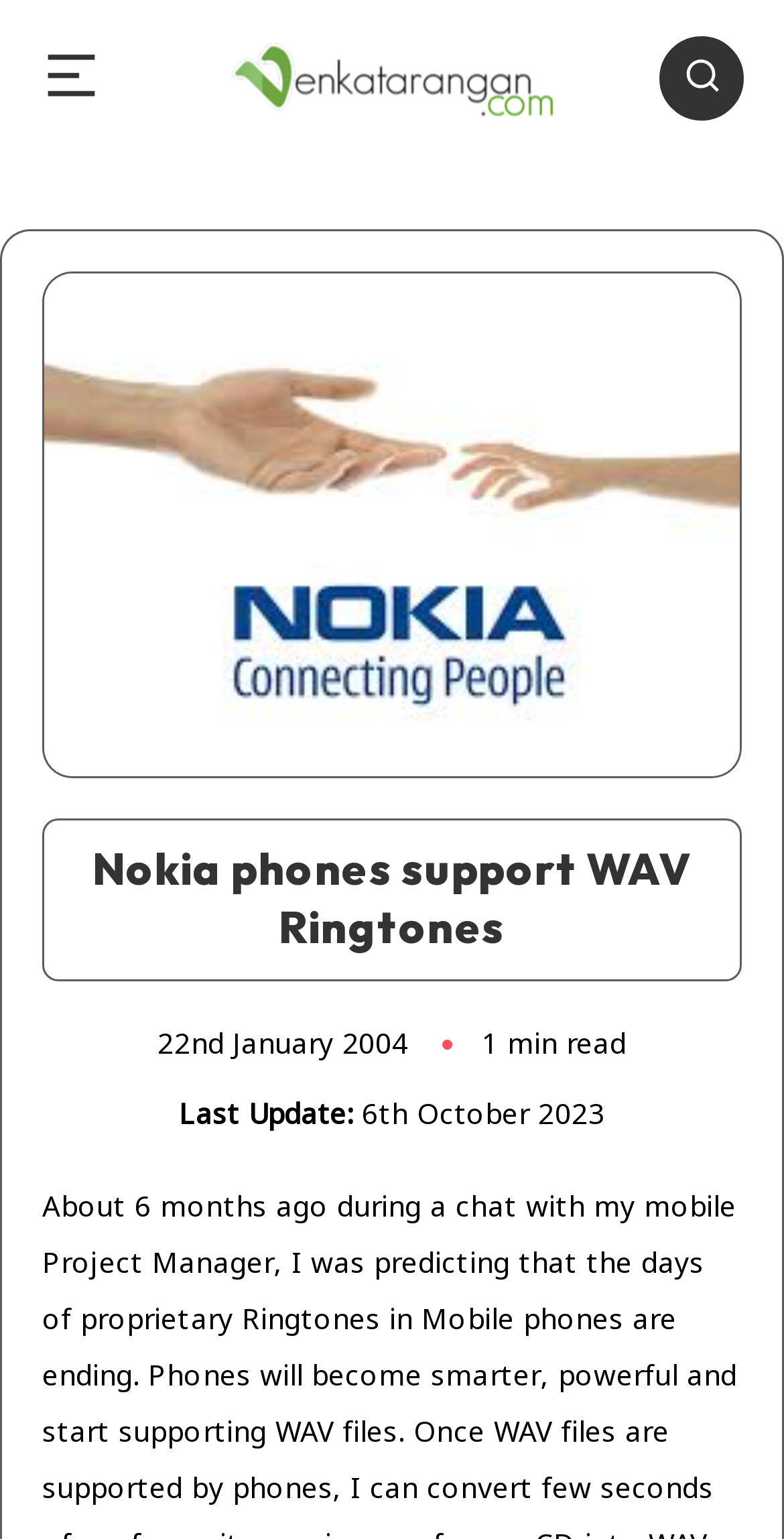What is the primary heading on this webpage?

Nokia phones support WAV Ringtones